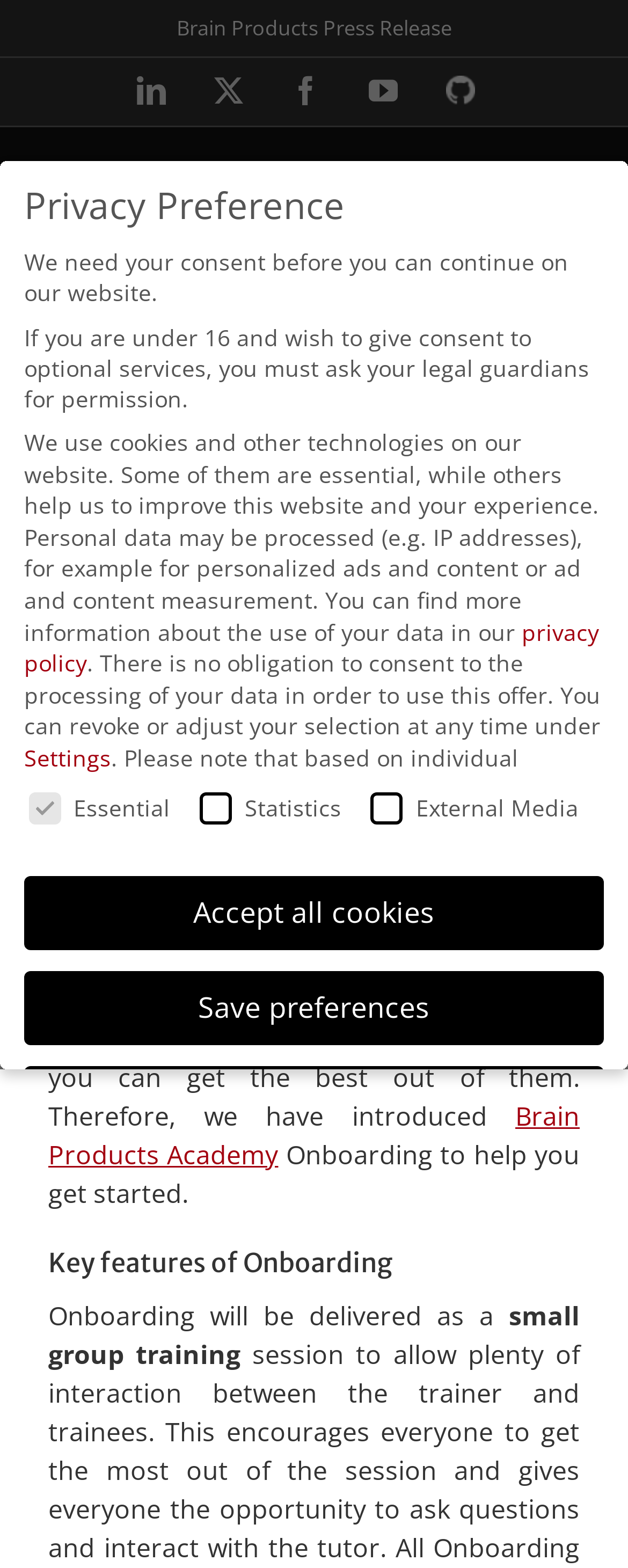Please provide a detailed answer to the question below based on the screenshot: 
How many social media links are there?

I counted the number of social media links by looking at the links with icons, which are ' LinkedIn', ' X', ' Facebook', ' YouTube', and 'GitHub GitHub'. There are 5 of them.